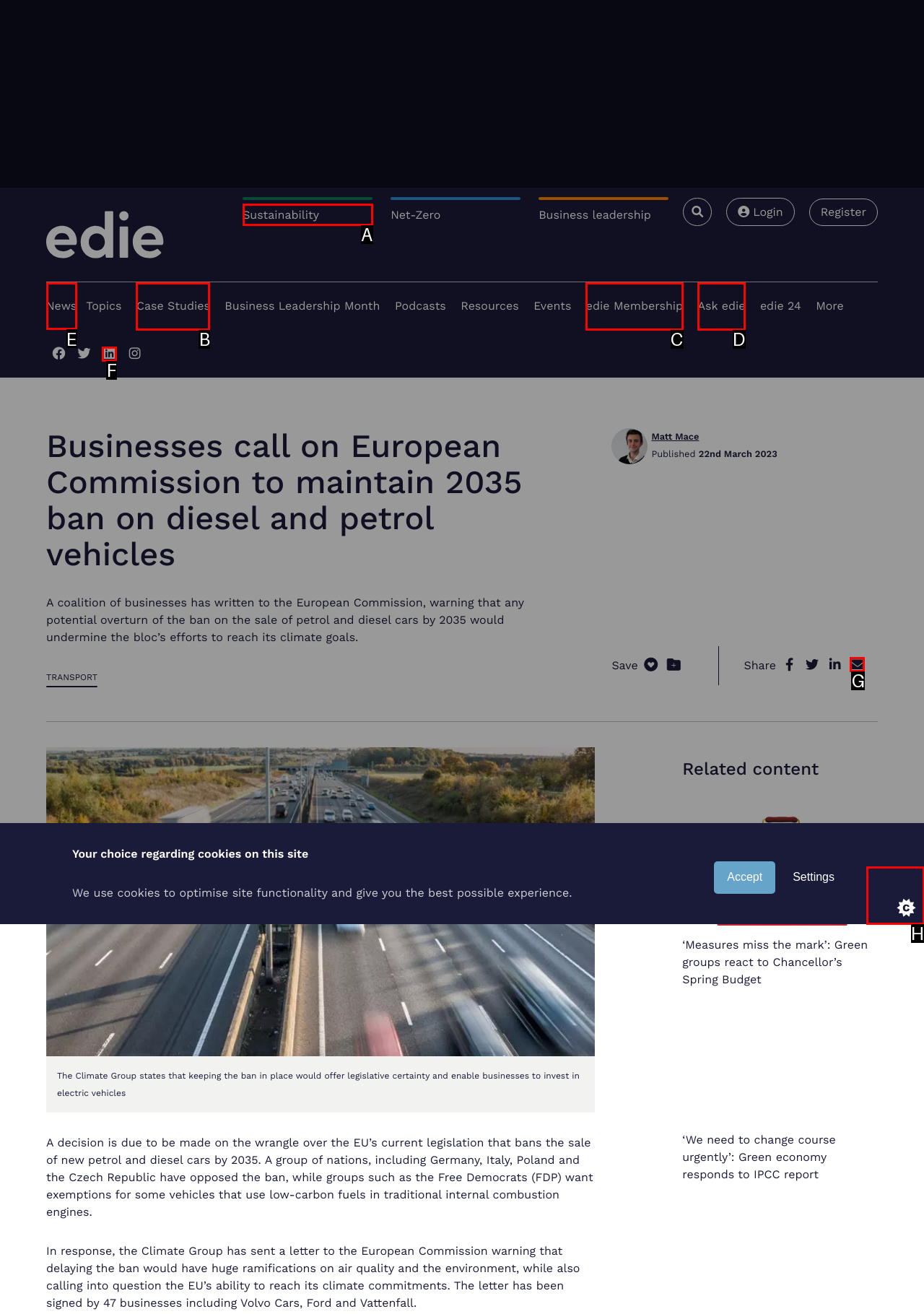Pick the HTML element that should be clicked to execute the task: Click on the 'News' link
Respond with the letter corresponding to the correct choice.

E